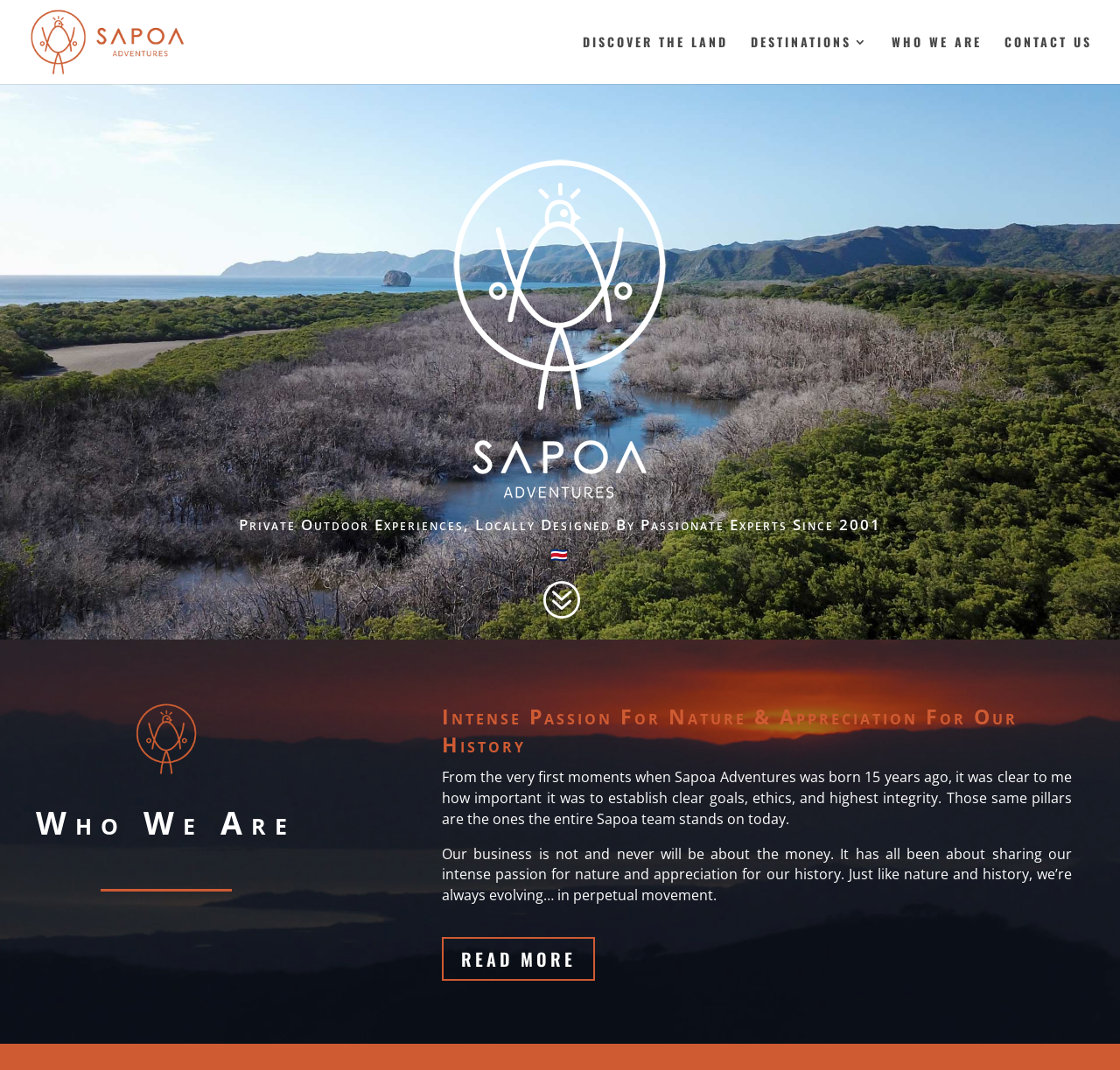Generate a thorough explanation of the webpage's elements.

The webpage is about Sapoa Adventures, a company offering private outdoor experiences. At the top left, there is a link to the company's homepage, accompanied by an image with the same name. 

Below the company's logo, there are three links: "DISCOVER THE LAND", "WHO WE ARE", and "CONTACT US", positioned horizontally across the page. 

To the right of the company's logo, there is a brief description of the company, stating that it offers "Private Outdoor Experiences, Locally Designed By Passionate Experts Since 2001". Next to this text, there is a flag icon representing Costa Rica. 

Below the description, there is a question mark link, which may lead to a FAQ section. 

The main content of the page is divided into sections. The first section is headed by "Who We Are", followed by a subheading that expresses the company's passion for nature and appreciation for history. 

There are two paragraphs of text that describe the company's goals, ethics, and values. The text explains that the company's focus is on sharing its passion for nature and history, rather than making money. 

At the bottom of this section, there is a "READ MORE" link, which likely leads to more information about the company's mission and values.